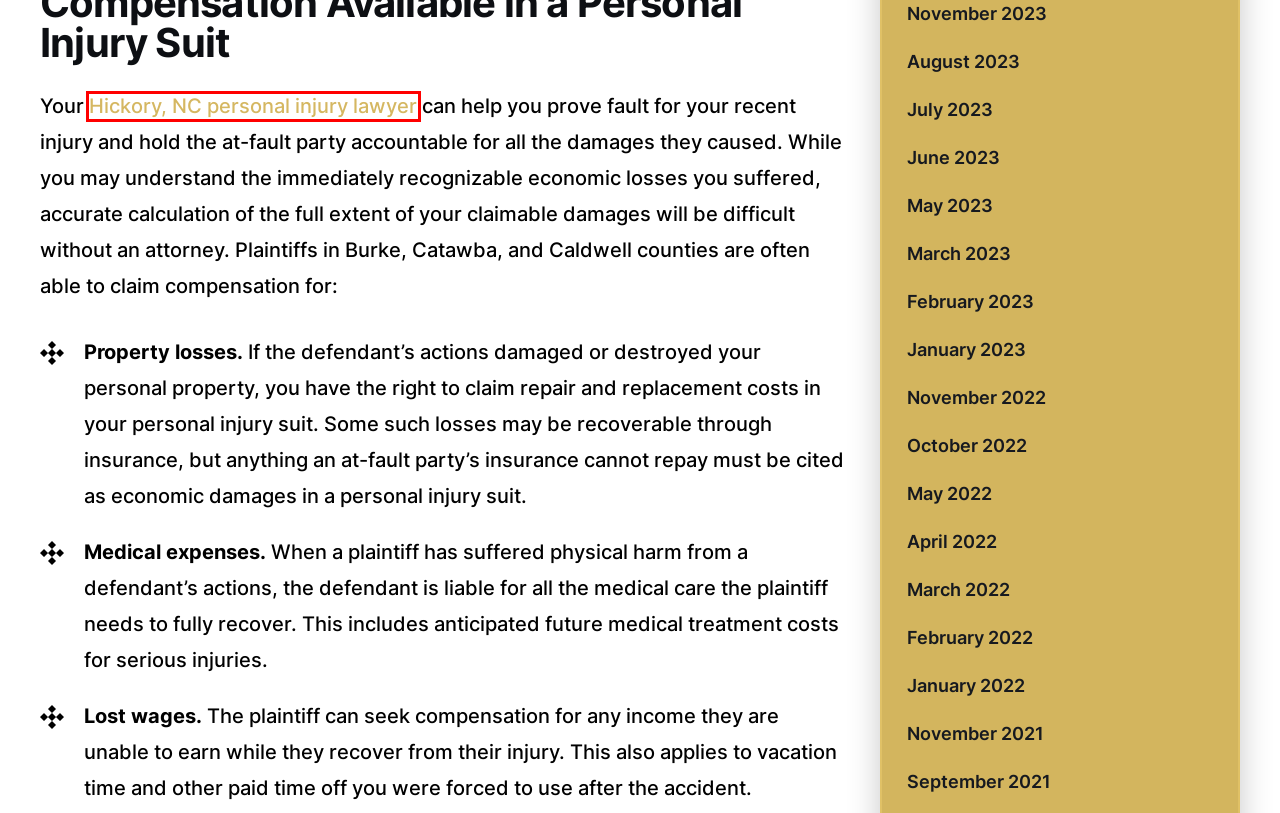You have a screenshot of a webpage with a red bounding box around an element. Choose the best matching webpage description that would appear after clicking the highlighted element. Here are the candidates:
A. January 2023 - Law Office of Lyndon R. Helton, PLLC
B. February 2022 - Law Office of Lyndon R. Helton, PLLC
C. January 2022 - Law Office of Lyndon R. Helton, PLLC
D. November 2021 - Law Office of Lyndon R. Helton, PLLC
E. February 2023 - Law Office of Lyndon R. Helton, PLLC
F. Hickory Personal Injury Lawyer & Law Firm - Free Consultation
G. September 2021 - Law Office of Lyndon R. Helton, PLLC
H. August 2023 - Law Office of Lyndon R. Helton, PLLC

F